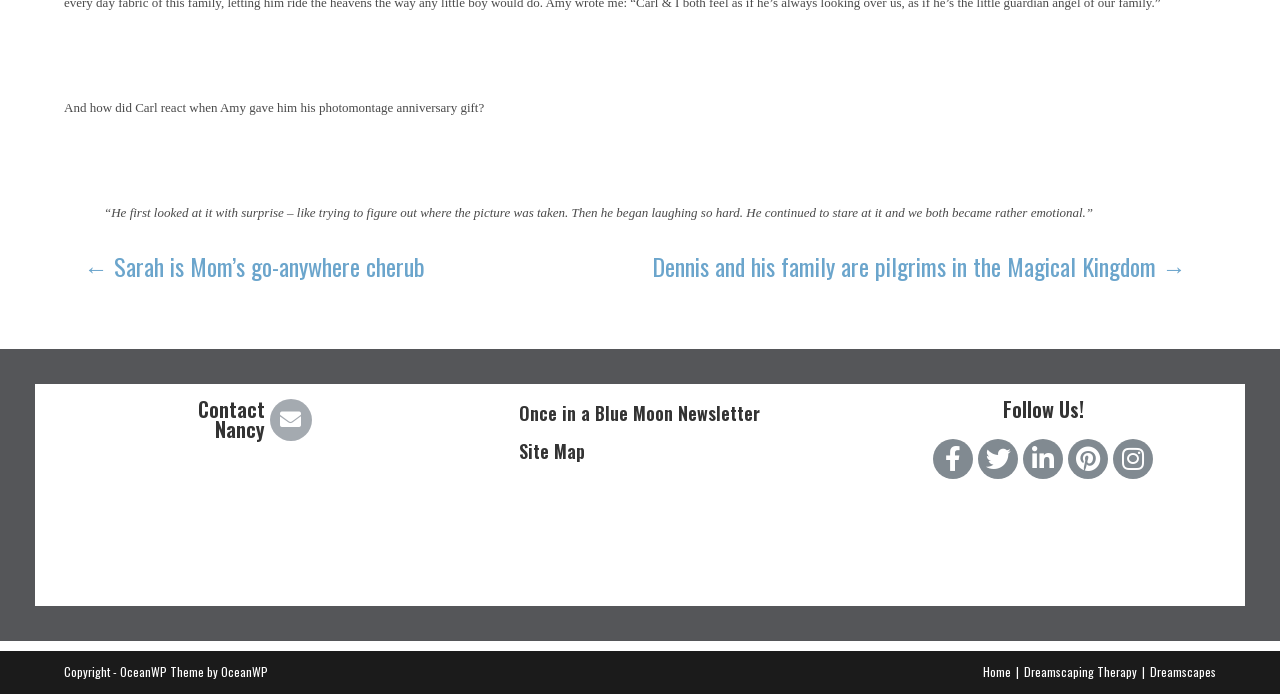Identify the bounding box coordinates of the clickable region required to complete the instruction: "Follow on Facebook". The coordinates should be given as four float numbers within the range of 0 and 1, i.e., [left, top, right, bottom].

[0.729, 0.632, 0.76, 0.69]